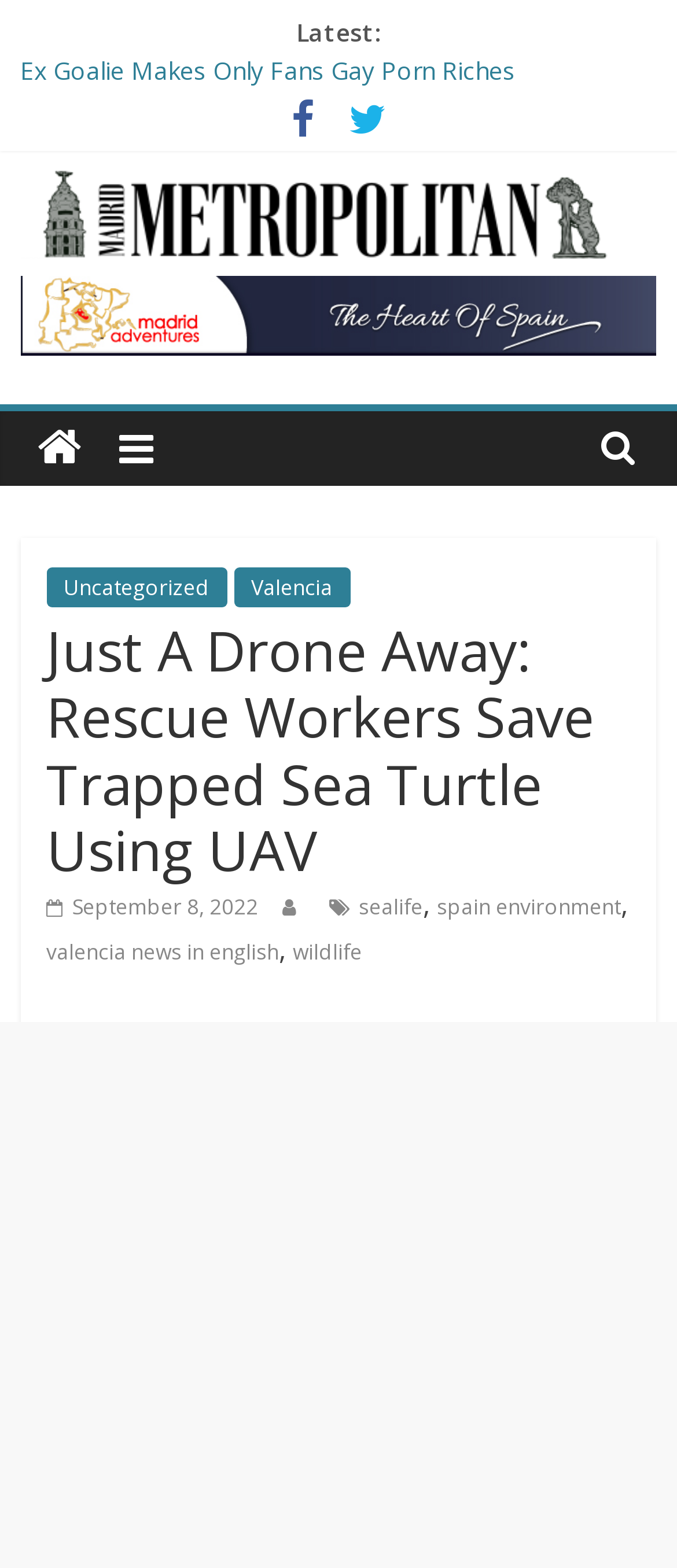Please find the bounding box coordinates for the clickable element needed to perform this instruction: "Read latest news".

[0.437, 0.01, 0.563, 0.031]